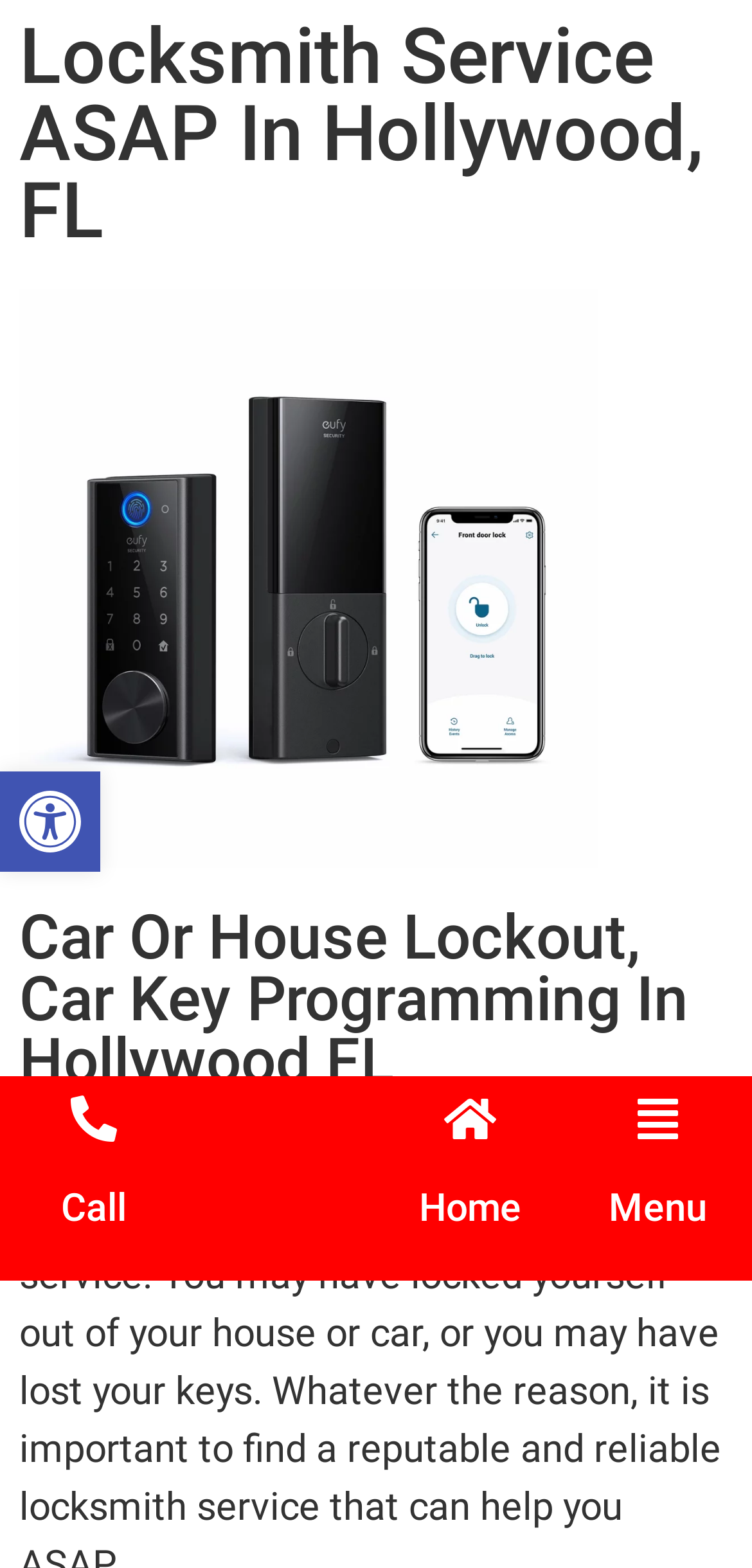Please respond to the question using a single word or phrase:
What is the phone number to call for the locksmith service?

Not provided